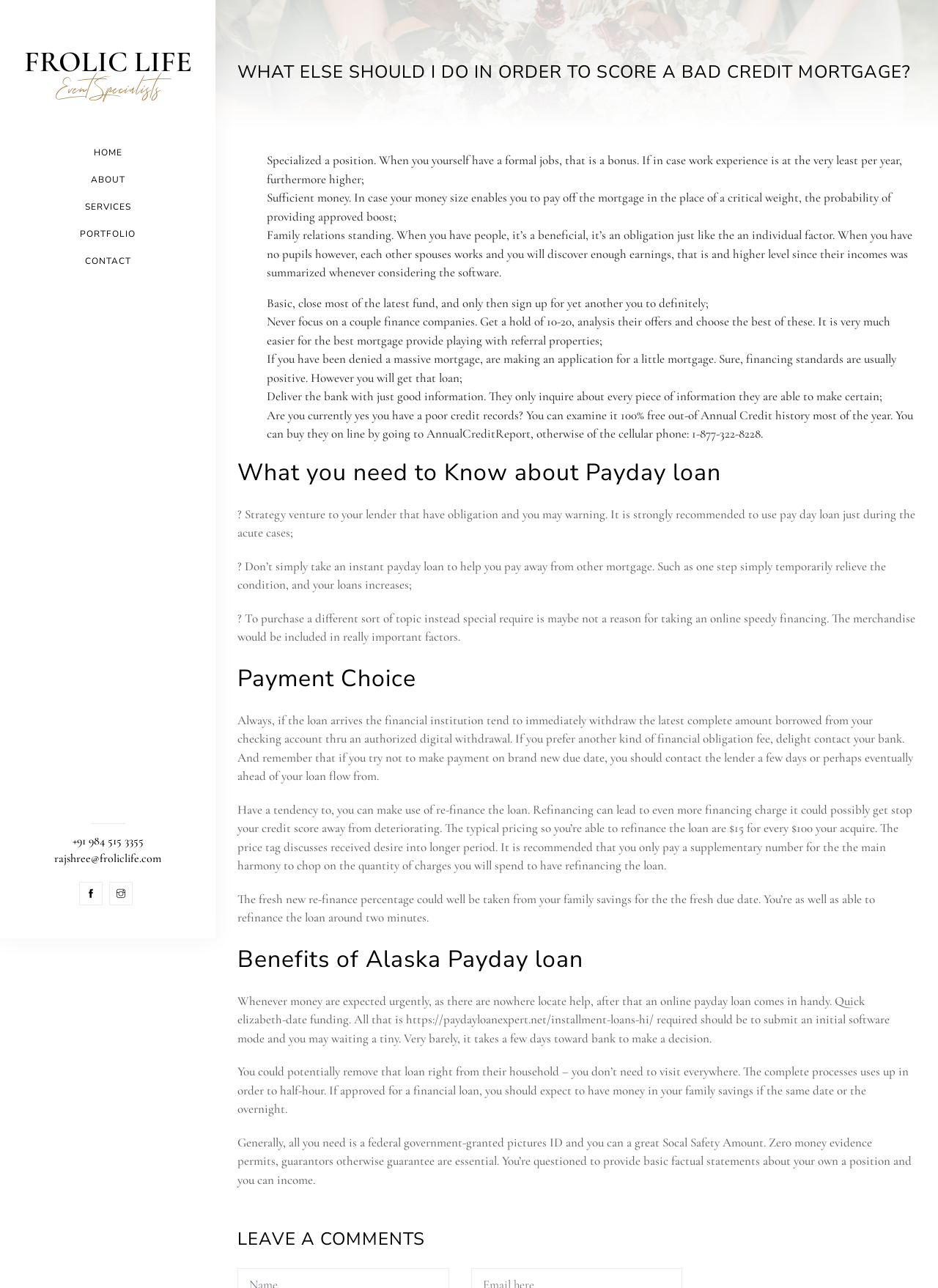What is the first step to score a bad credit mortgage?
Please provide a comprehensive answer based on the details in the screenshot.

I read the static text elements on the webpage and found the section that lists the steps to score a bad credit mortgage. The first step mentioned is to get a formal job, which is considered a bonus.